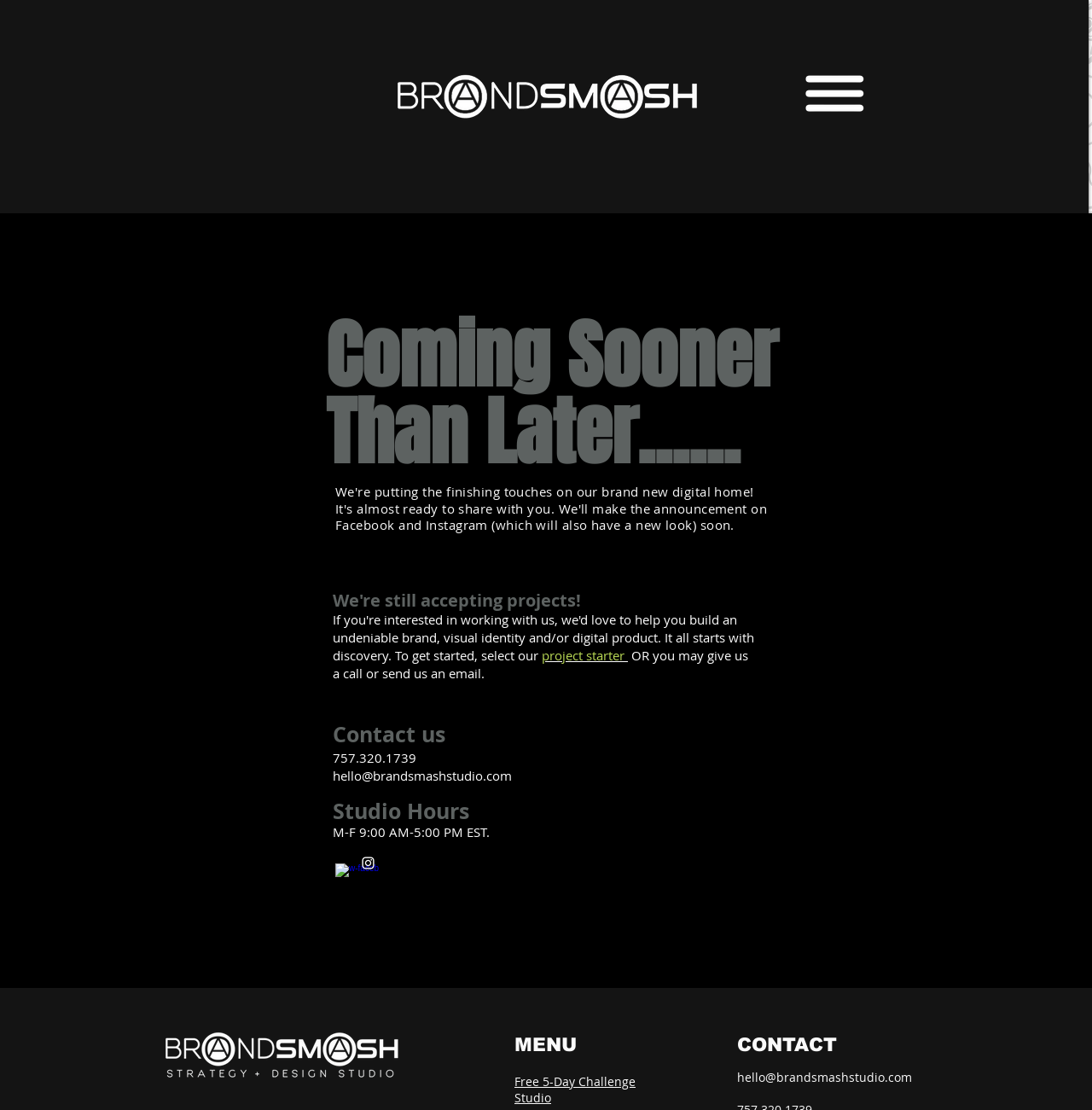Provide the bounding box coordinates in the format (top-left x, top-left y, bottom-right x, bottom-right y). All values are floating point numbers between 0 and 1. Determine the bounding box coordinate of the UI element described as: Free 5-Day Challenge

[0.471, 0.967, 0.582, 0.982]